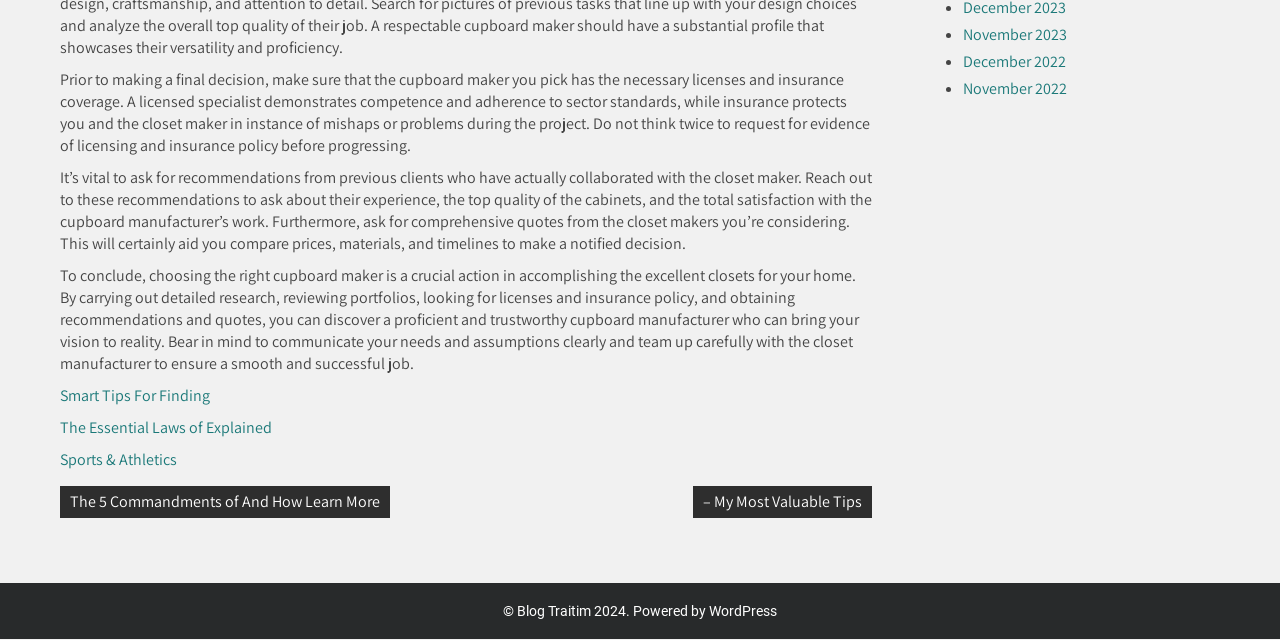From the element description – My Most Valuable Tips, predict the bounding box coordinates of the UI element. The coordinates must be specified in the format (top-left x, top-left y, bottom-right x, bottom-right y) and should be within the 0 to 1 range.

[0.541, 0.759, 0.681, 0.809]